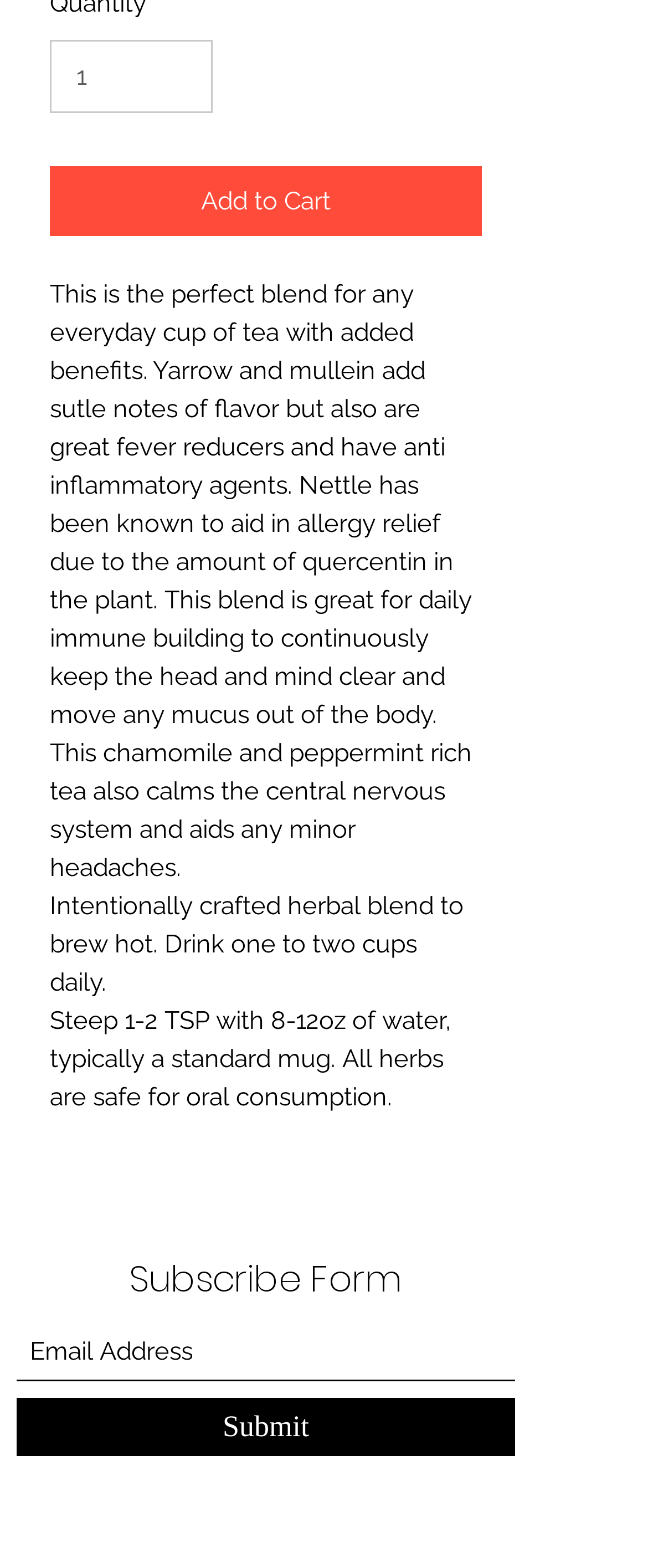Please reply with a single word or brief phrase to the question: 
What is the purpose of yarrow and mullein in the tea blend?

Fever reducers and anti-inflammatory agents